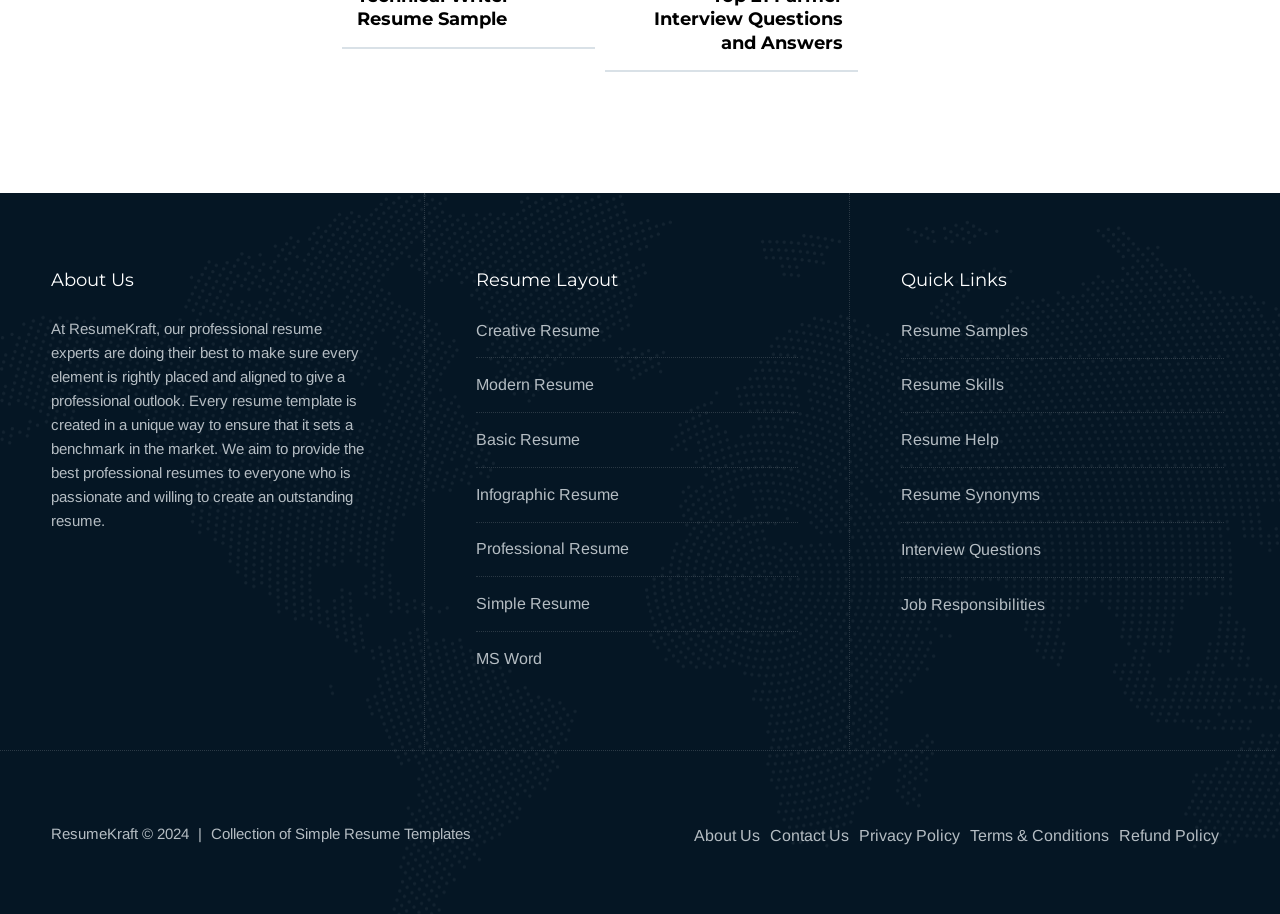Provide a brief response to the question using a single word or phrase: 
What is the main purpose of ResumeKraft?

Create professional resumes